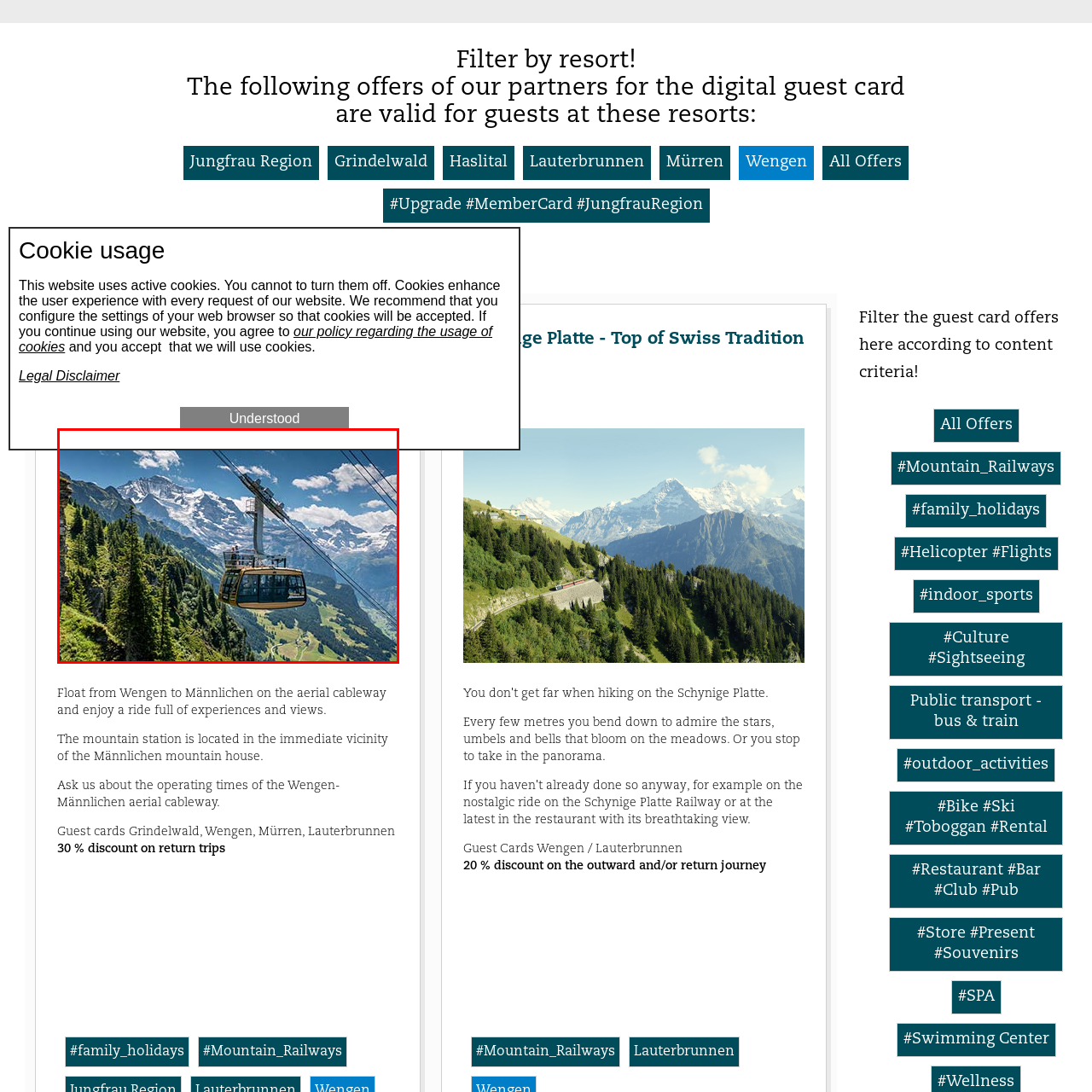What region does the cableway connect?
Look closely at the part of the image outlined in red and give a one-word or short phrase answer.

Jungfrau Region